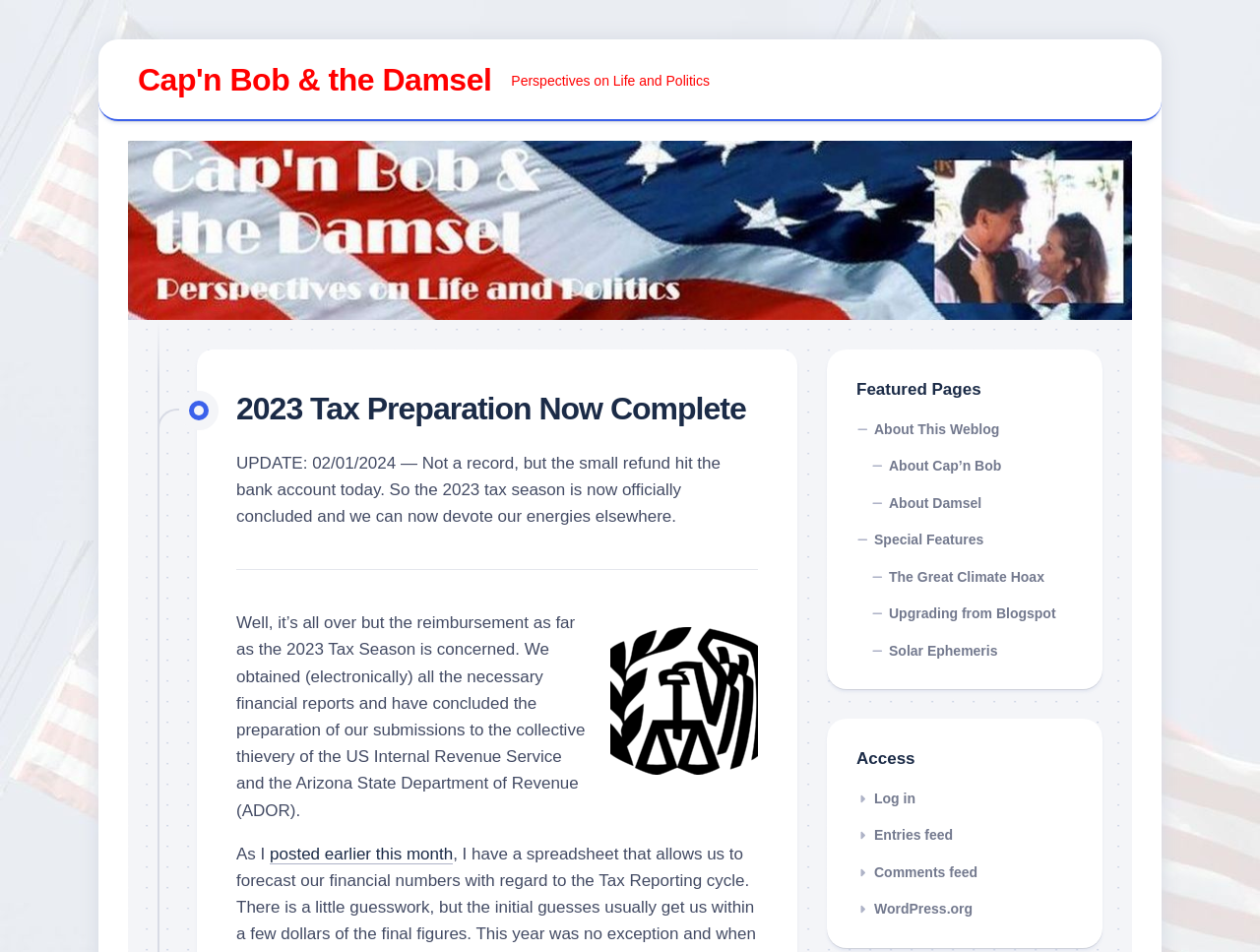Use a single word or phrase to answer the question:
What is the author's current task?

Devote energies elsewhere